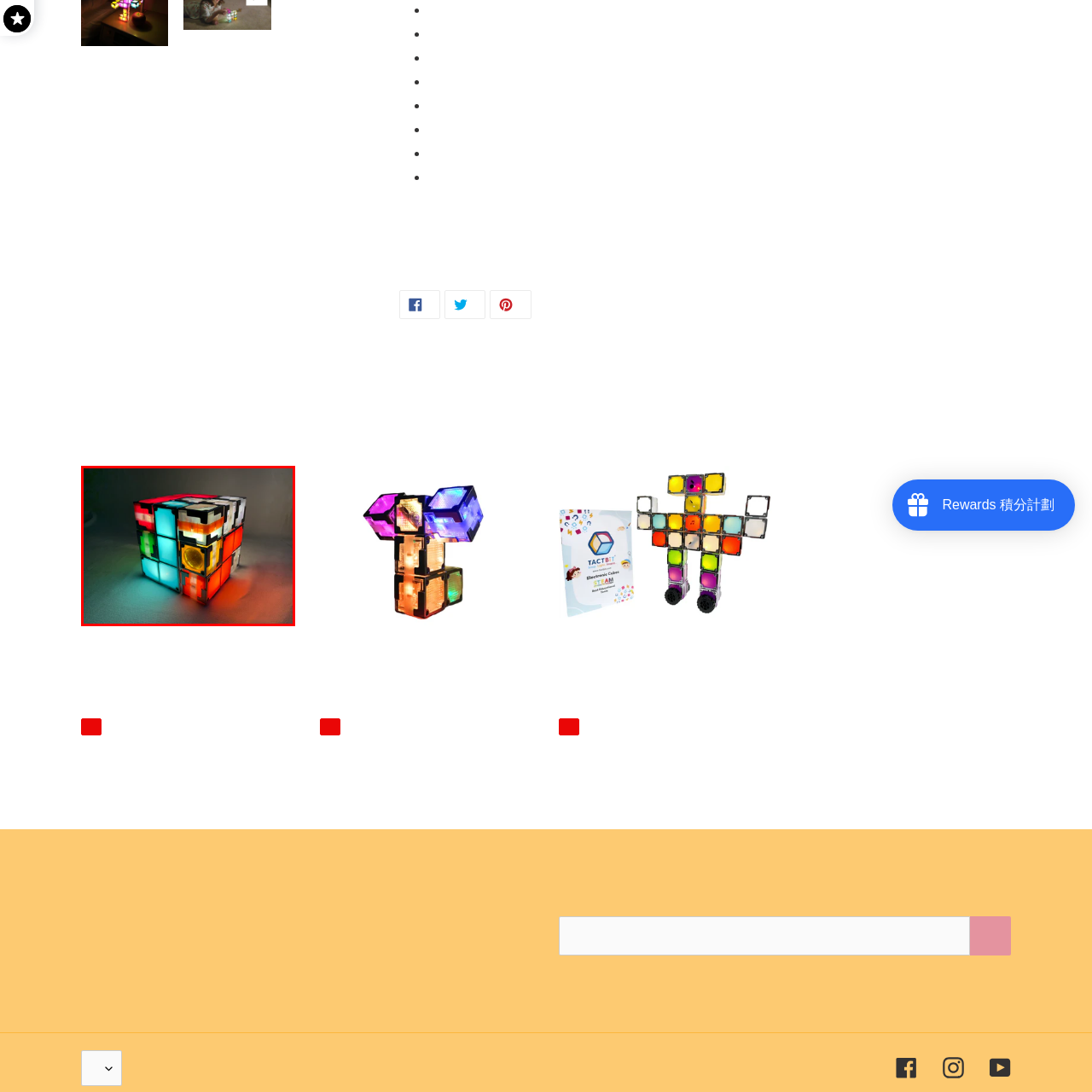What is the purpose of the cube?
Focus on the visual details within the red bounding box and provide an in-depth answer based on your observations.

The caption describes the cube as a toy that represents innovative building blocks, allowing for creative exploration and problem-solving in a fun and interactive way, making it clear that its purpose is to facilitate educational and creative play.